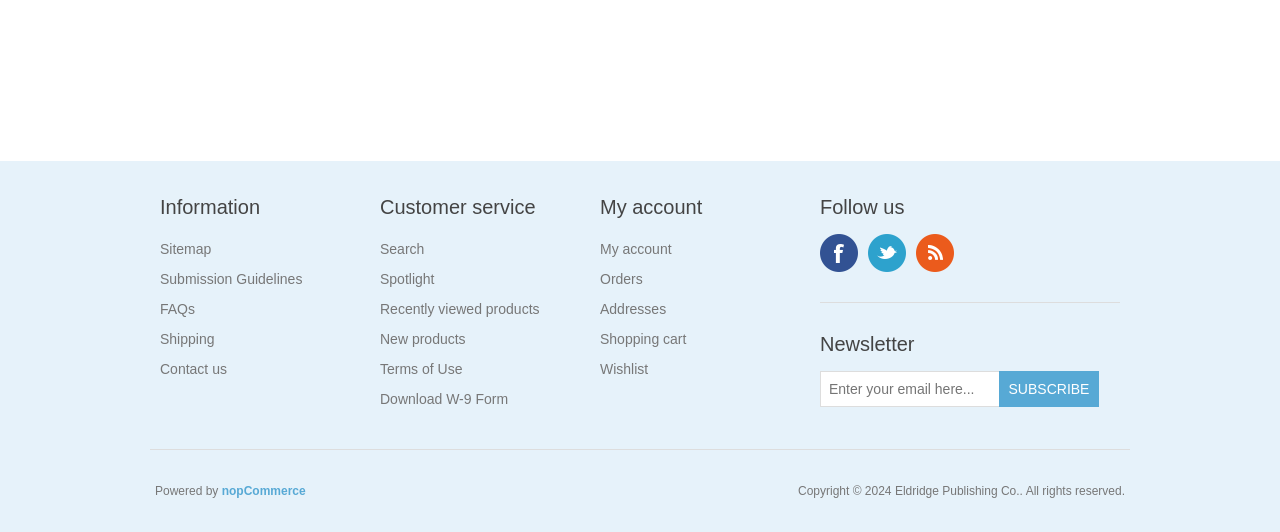Pinpoint the bounding box coordinates of the element you need to click to execute the following instruction: "Subscribe to the newsletter". The bounding box should be represented by four float numbers between 0 and 1, in the format [left, top, right, bottom].

[0.78, 0.698, 0.859, 0.766]